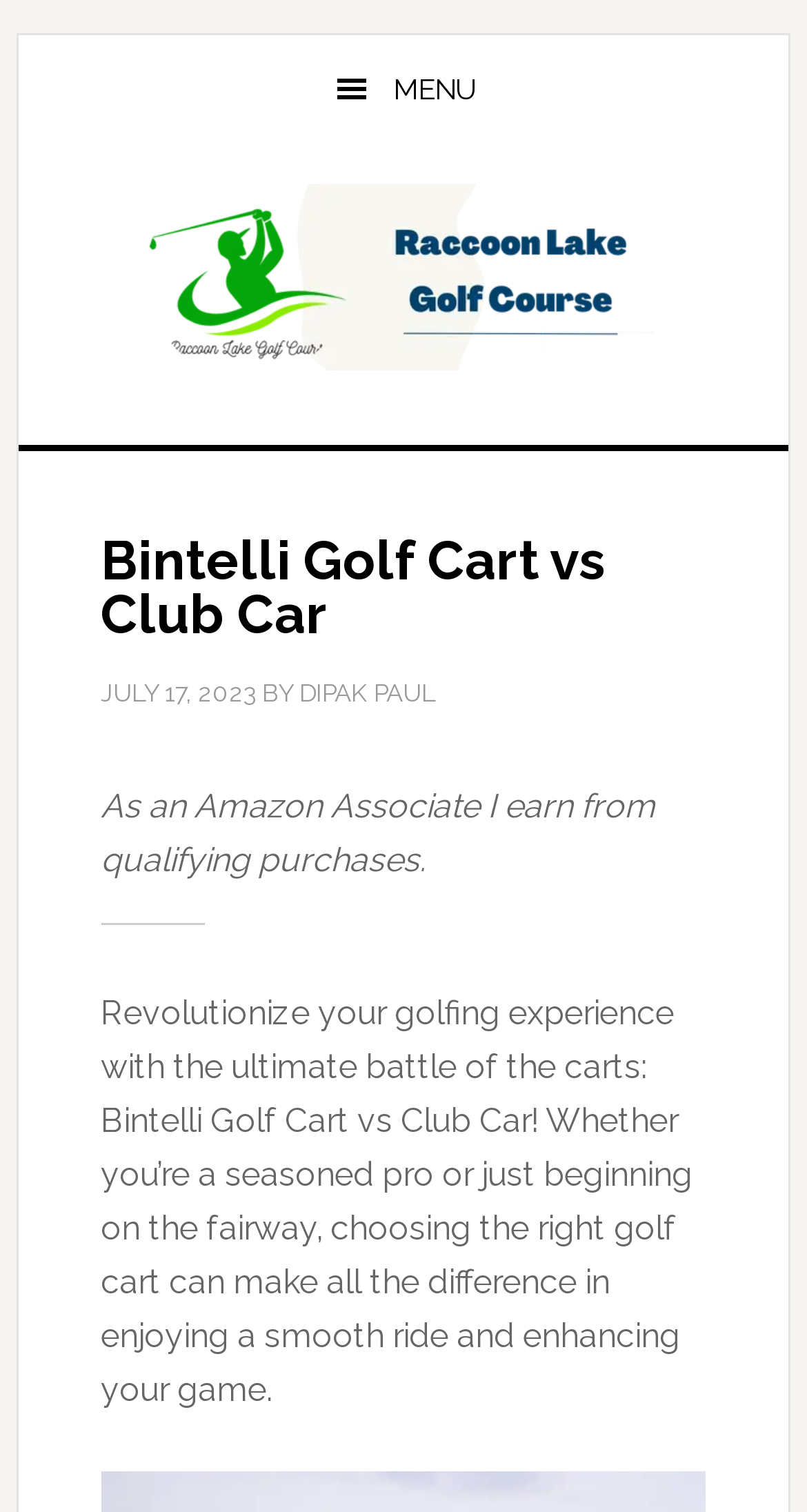What is the affiliate disclosure statement?
Using the screenshot, give a one-word or short phrase answer.

As an Amazon Associate I earn from qualifying purchases.